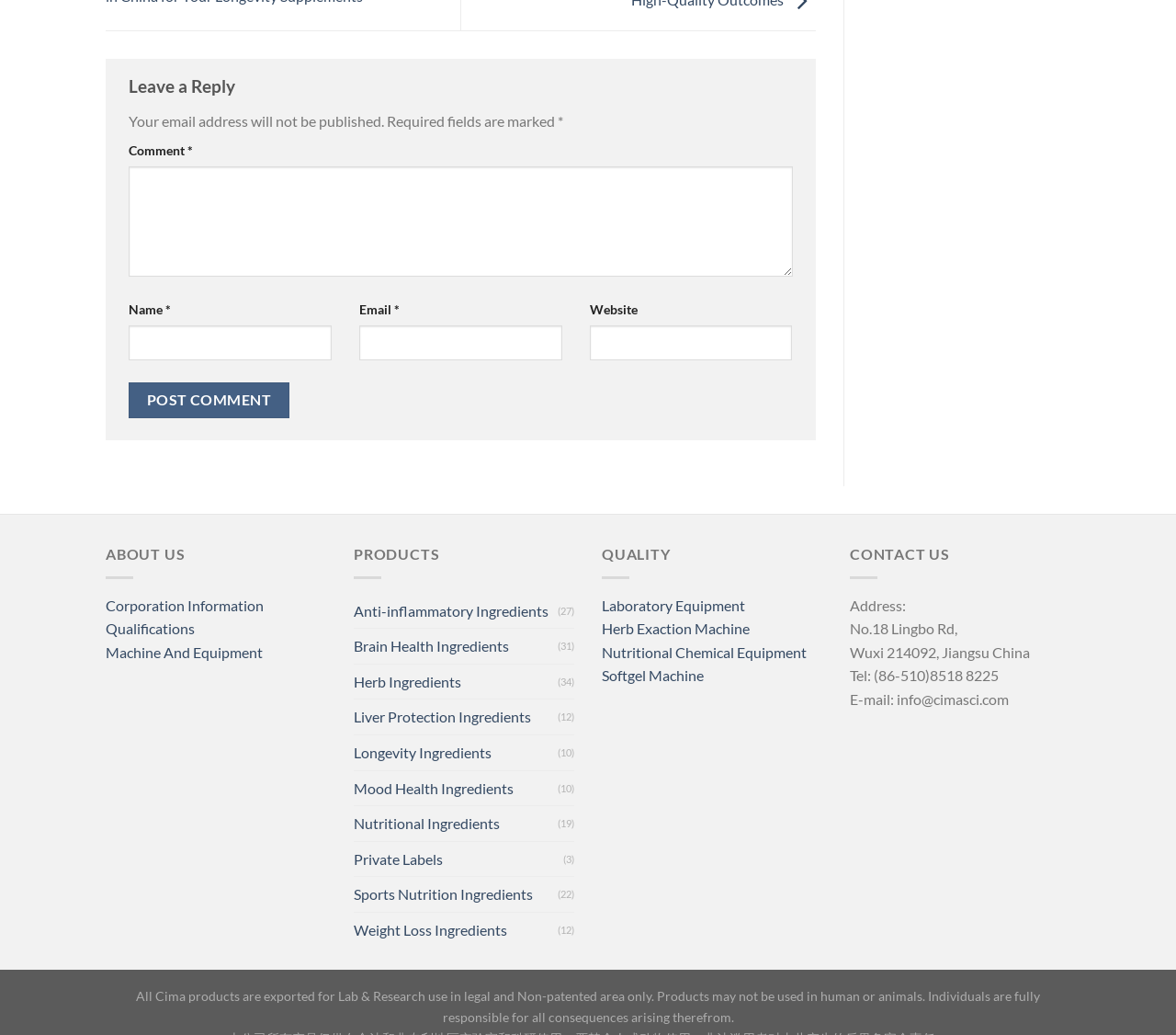Determine the bounding box coordinates for the HTML element described here: "Herb Ingredients".

[0.301, 0.642, 0.474, 0.675]